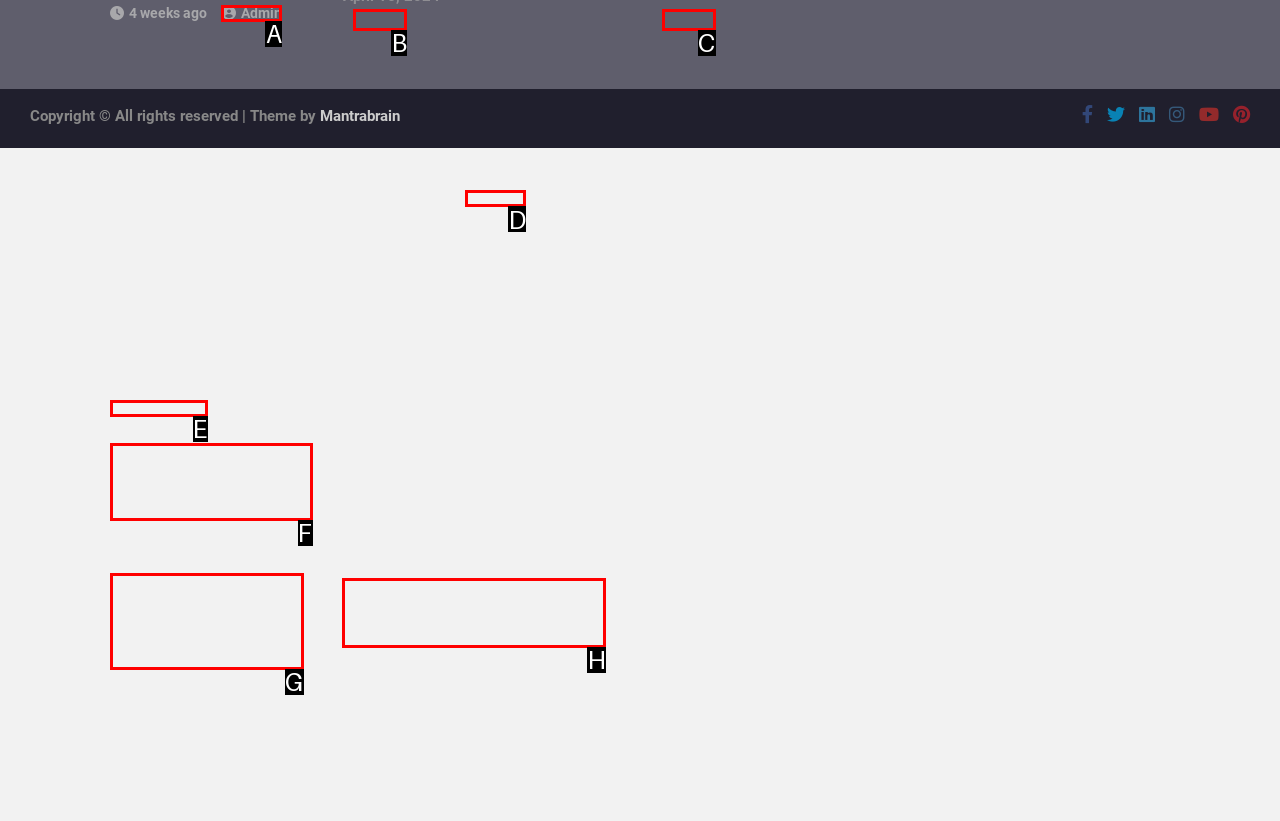Which HTML element should be clicked to complete the following task: View admin page?
Answer with the letter corresponding to the correct choice.

A